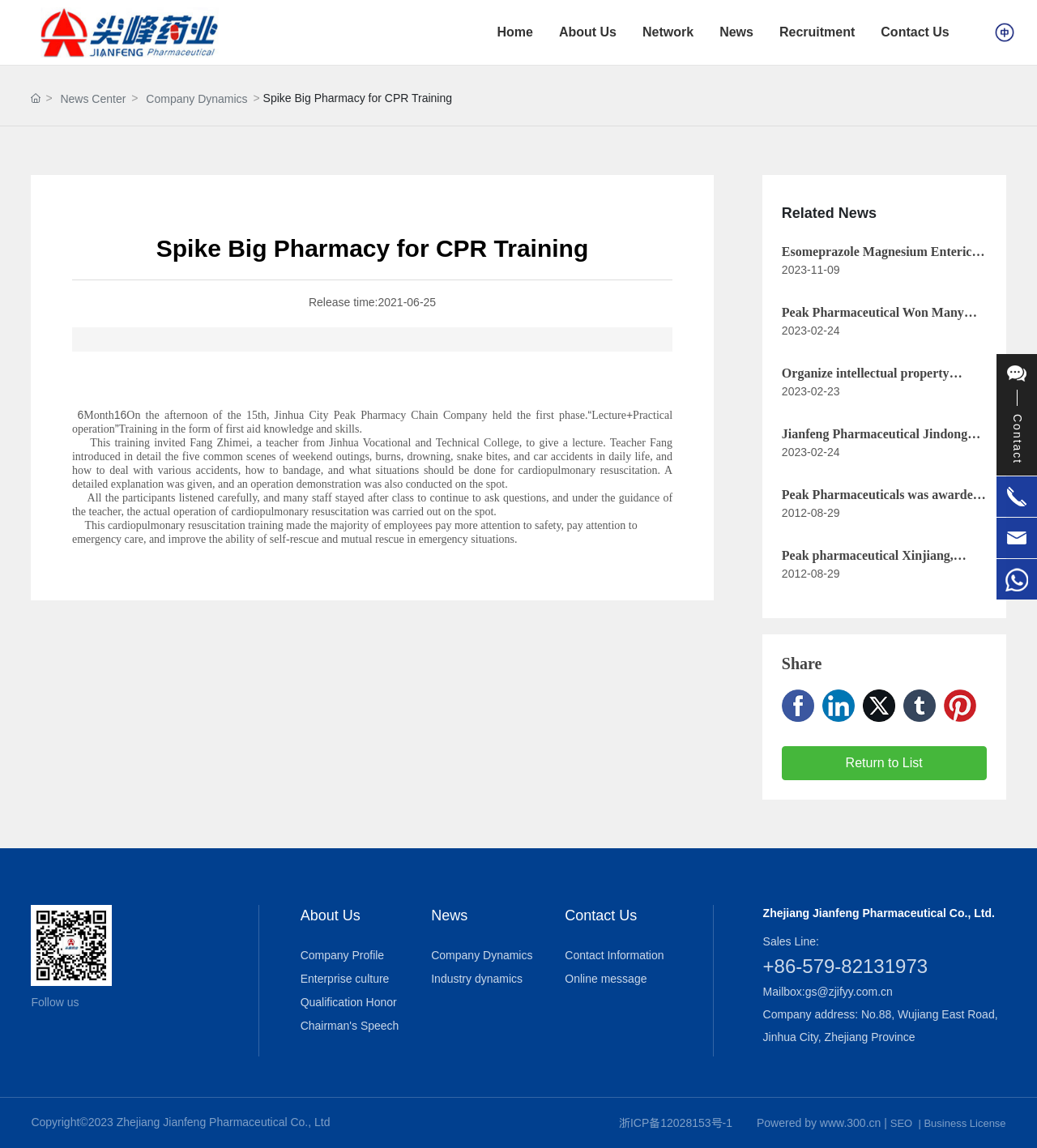Please specify the bounding box coordinates of the region to click in order to perform the following instruction: "Click Home".

[0.479, 0.0, 0.514, 0.056]